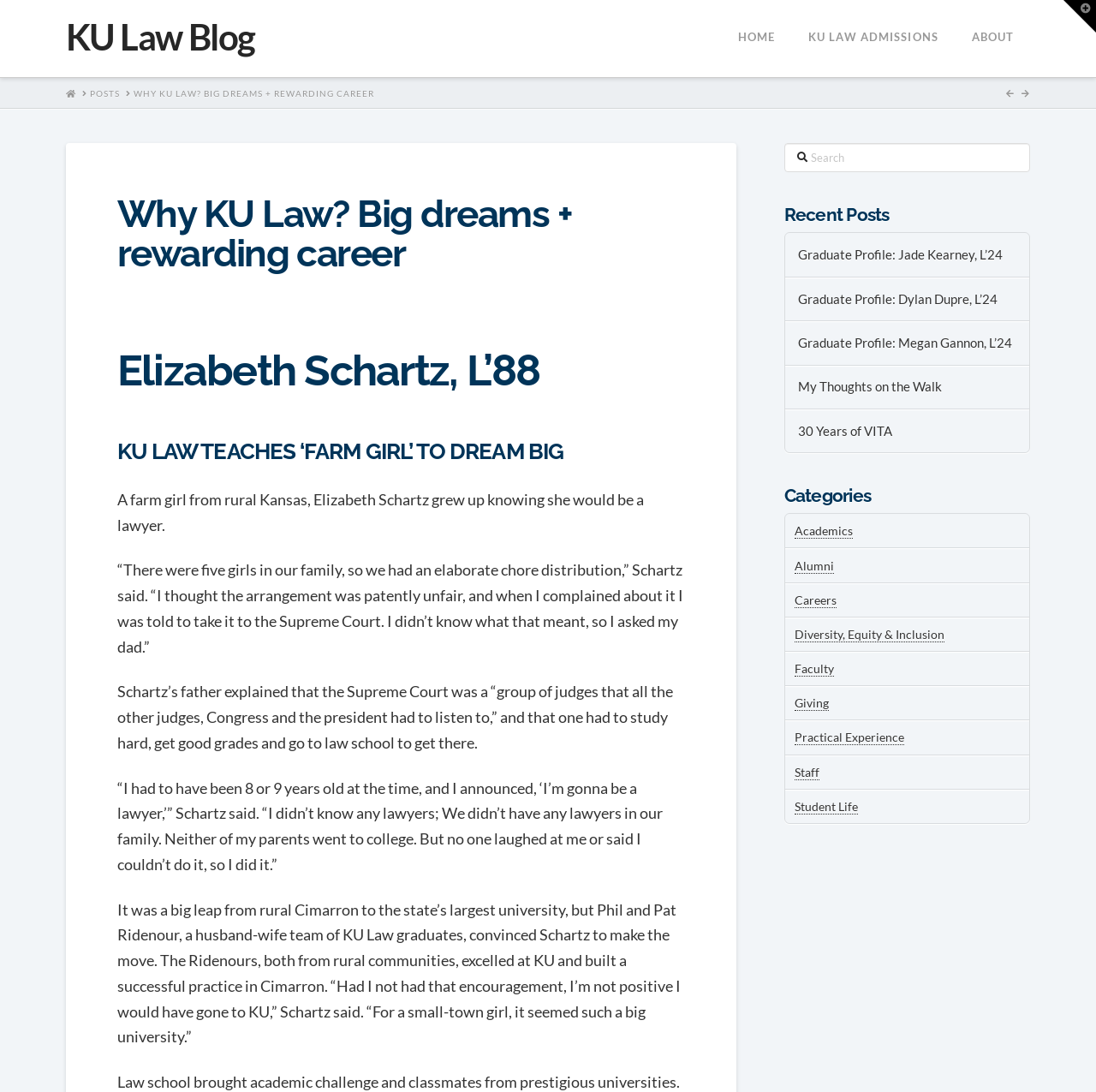Please determine the bounding box coordinates of the element's region to click for the following instruction: "Search for a keyword".

[0.715, 0.131, 0.94, 0.158]